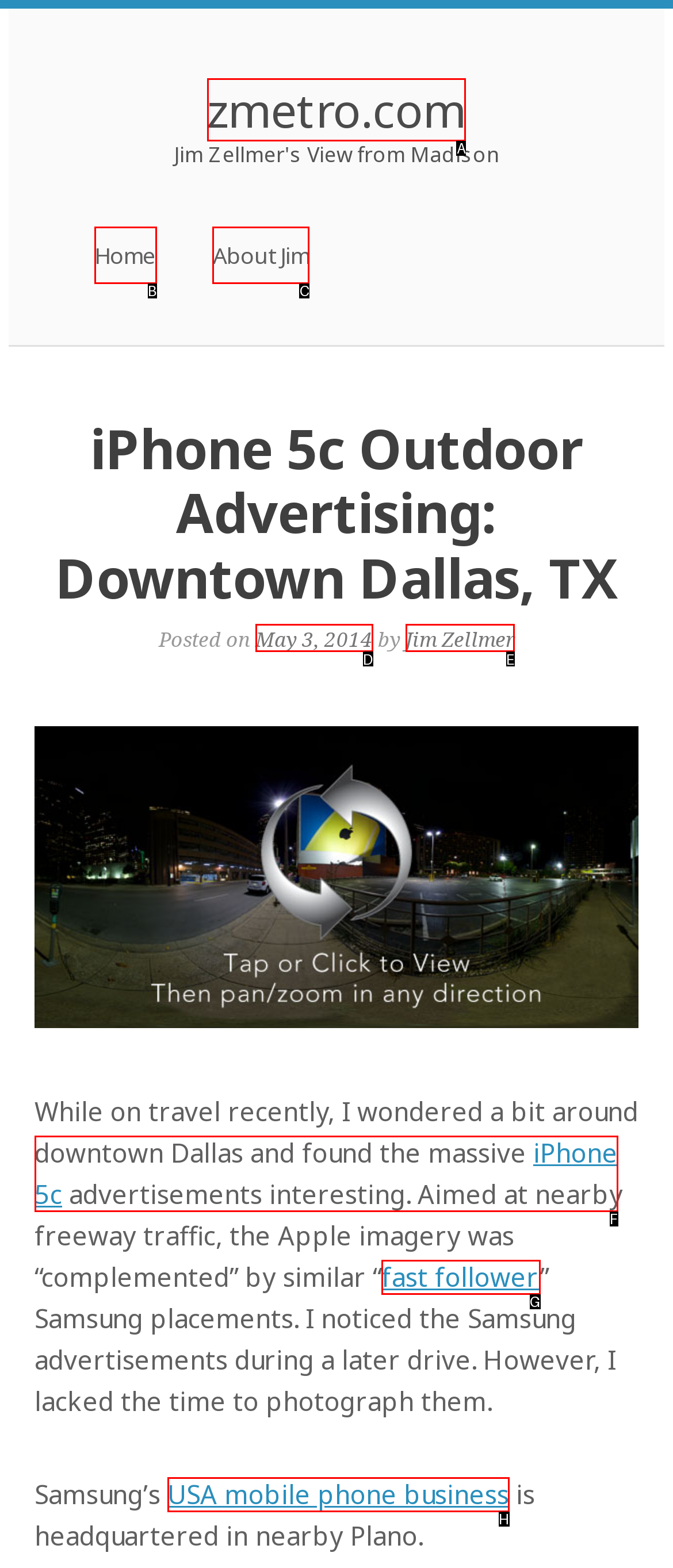Tell me which one HTML element I should click to complete this task: go to zmetro.com homepage Answer with the option's letter from the given choices directly.

A